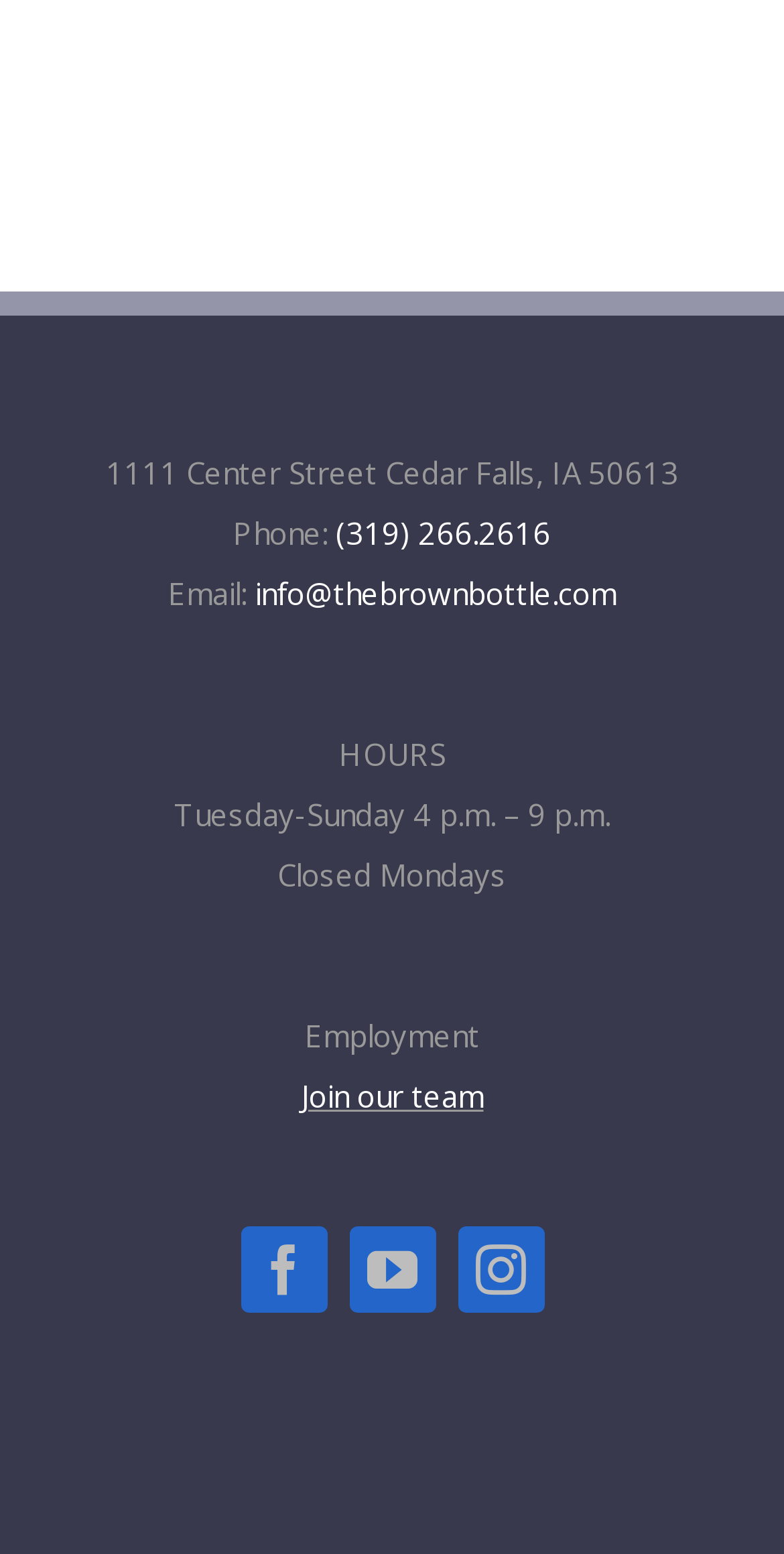How can I contact the business via email?
Look at the image and respond with a one-word or short phrase answer.

info@thebrownbottle.com